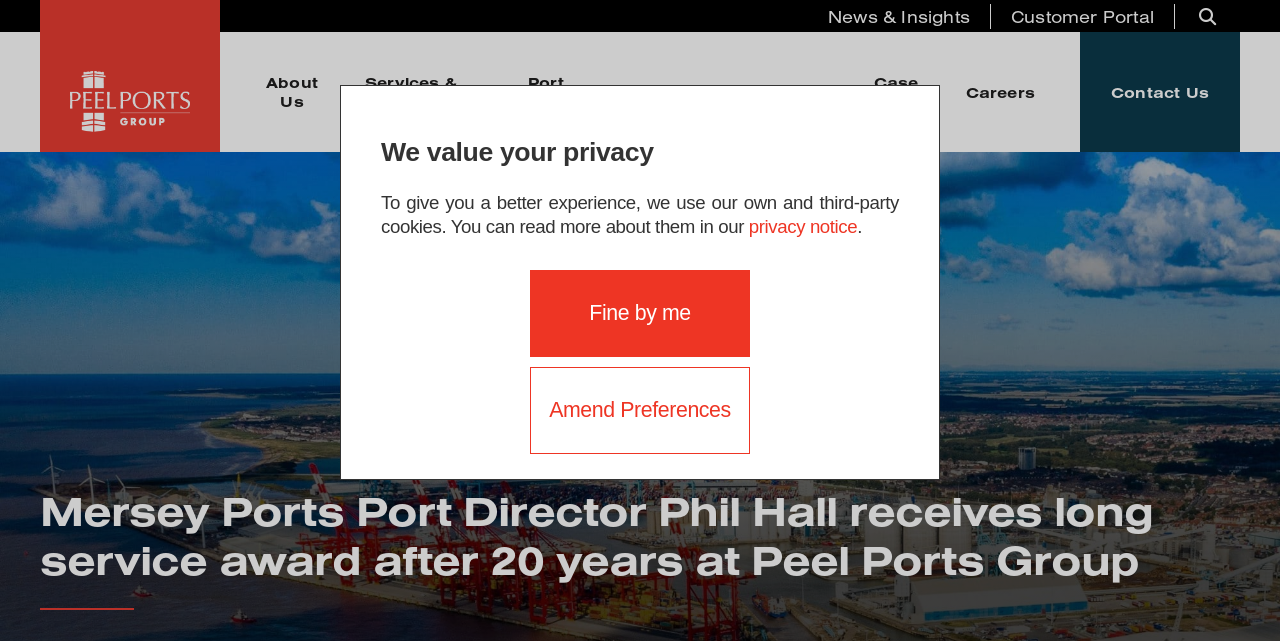From the details in the image, provide a thorough response to the question: How many headings are there on the webpage?

I counted the headings on the webpage, which are 'About Us', 'Careers', 'Services & Solutions', 'Gateways of Discovery', 'Port Locations', 'Energy Transition Hubs', 'Marine', 'Sustainability', 'ESG & Sustainability Report', 'Case Studies', and 'Mersey Ports Port Director Phil Hall receives long service award after 20 years at Peel Ports Group'. There are 11 headings in total.